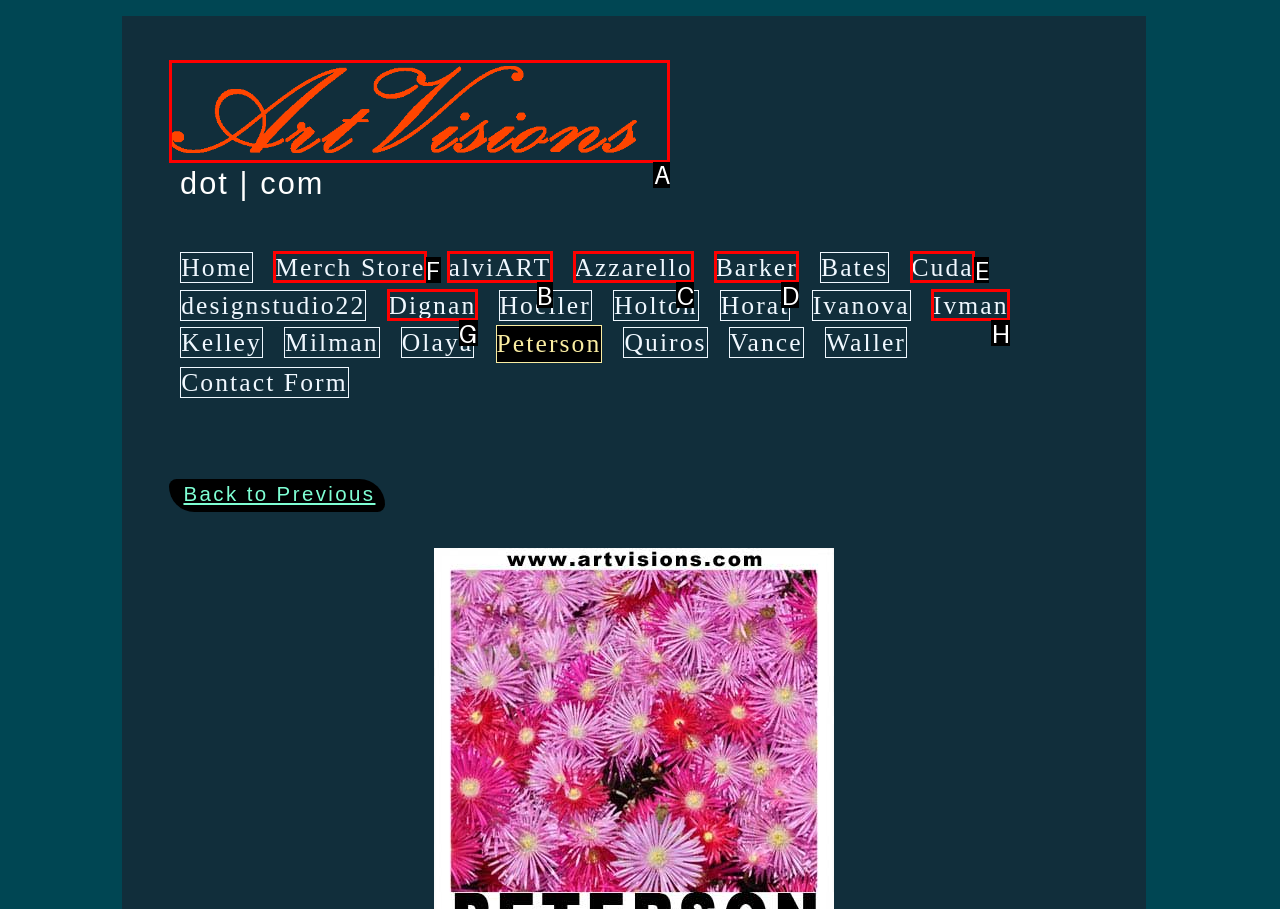Find the appropriate UI element to complete the task: Learn about America's Restaurant. Indicate your choice by providing the letter of the element.

None